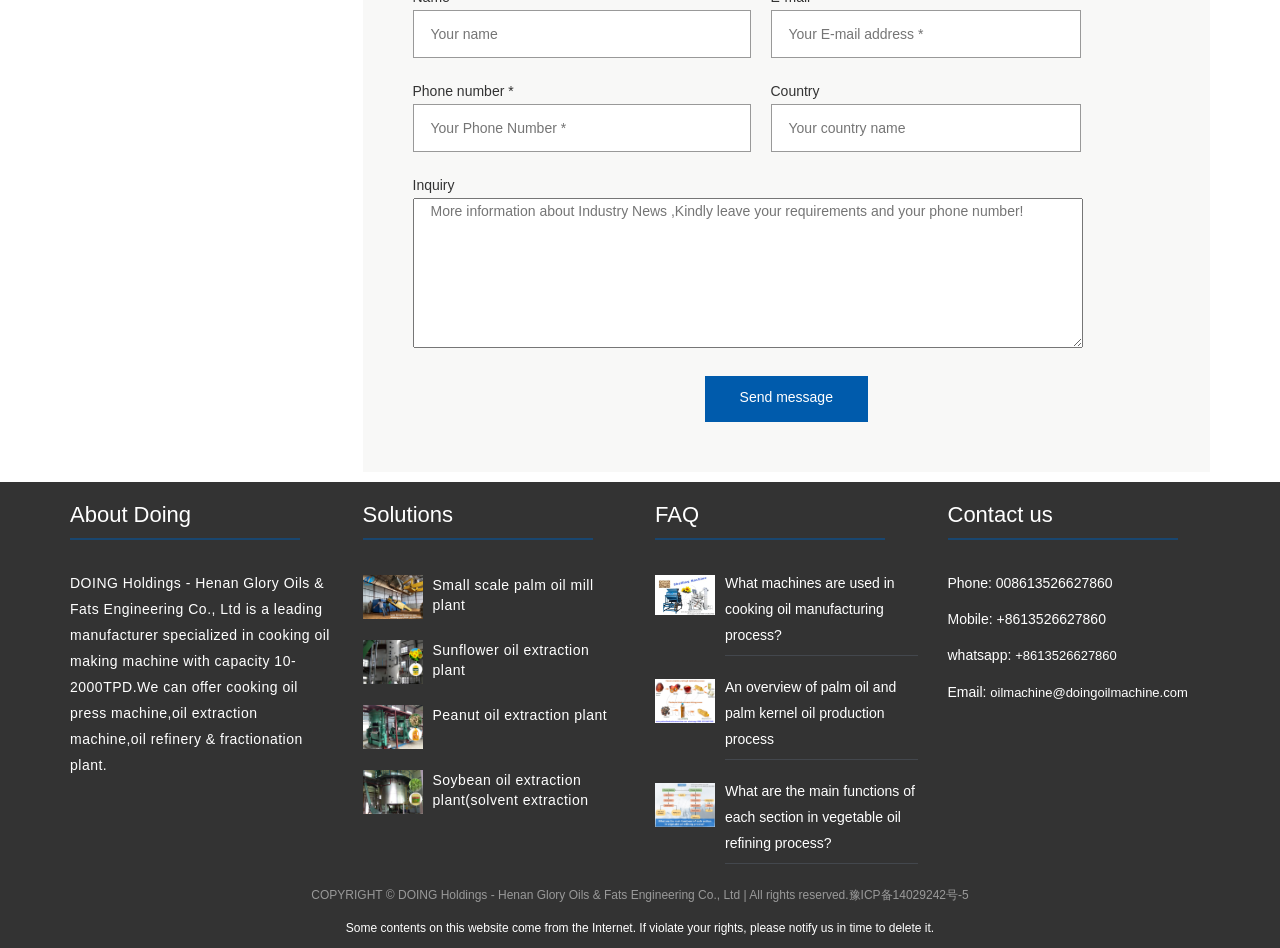Identify the bounding box coordinates for the UI element described as follows: Peanut oil extraction plant. Use the format (top-left x, top-left y, bottom-right x, bottom-right y) and ensure all values are floating point numbers between 0 and 1.

[0.338, 0.744, 0.488, 0.786]